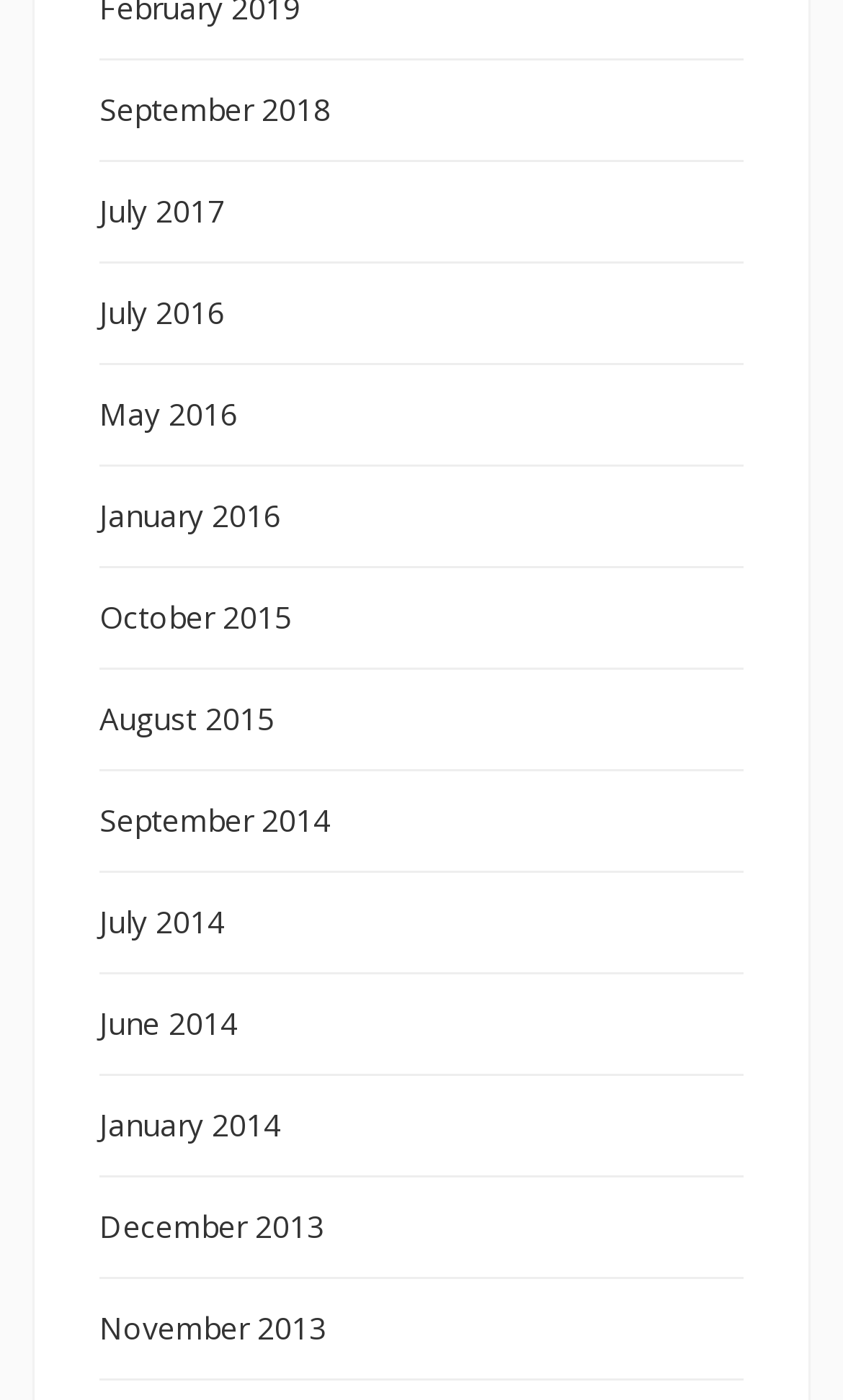Identify the bounding box coordinates of the element that should be clicked to fulfill this task: "view July 2017". The coordinates should be provided as four float numbers between 0 and 1, i.e., [left, top, right, bottom].

[0.118, 0.136, 0.267, 0.165]